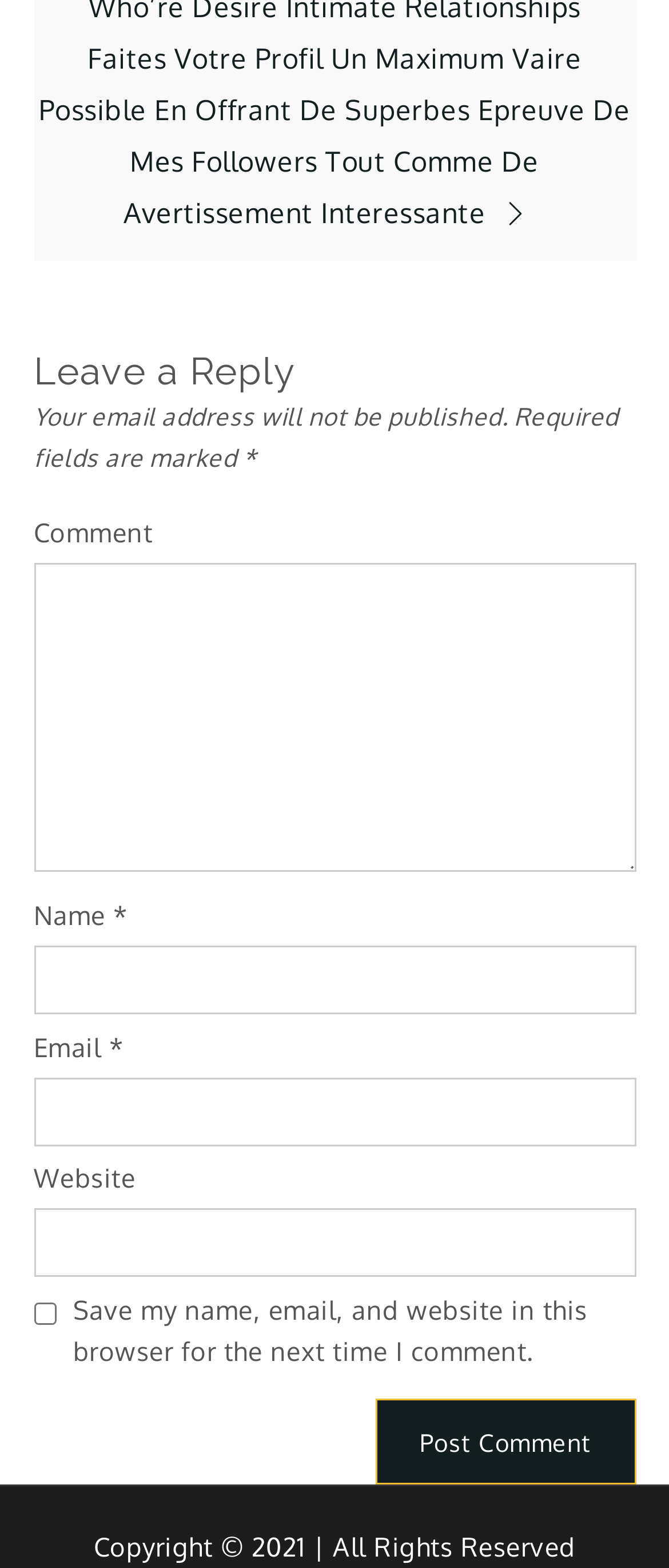Provide the bounding box coordinates of the HTML element this sentence describes: "parent_node: Email * aria-describedby="email-notes" name="email"".

[0.05, 0.687, 0.95, 0.731]